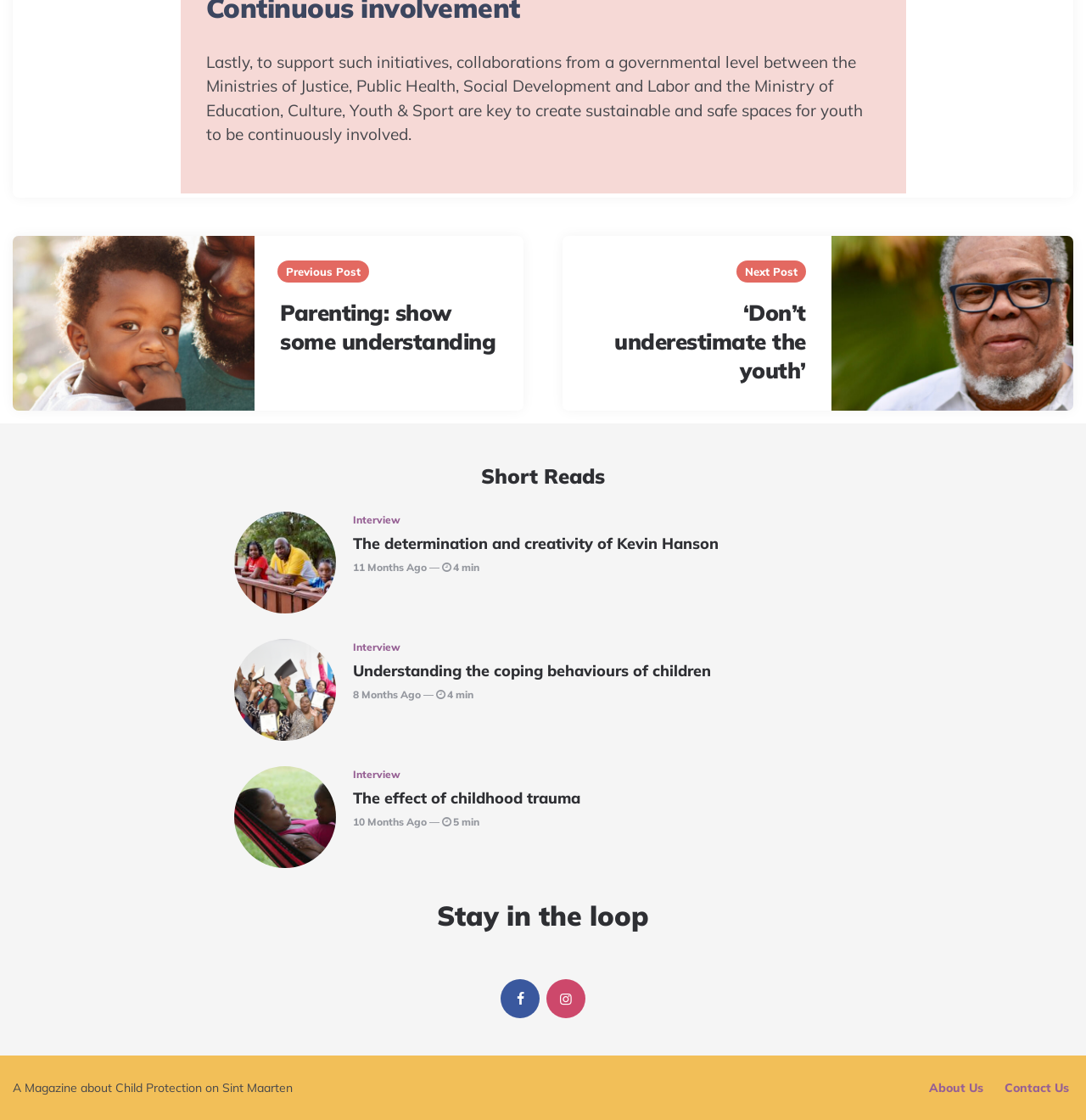Can you give a detailed response to the following question using the information from the image? How long does it take to read the article 'Understanding the coping behaviours of children'?

The article 'Understanding the coping behaviours of children' has a reading time of 4 minutes, as indicated by the '4 min' text next to the article title.